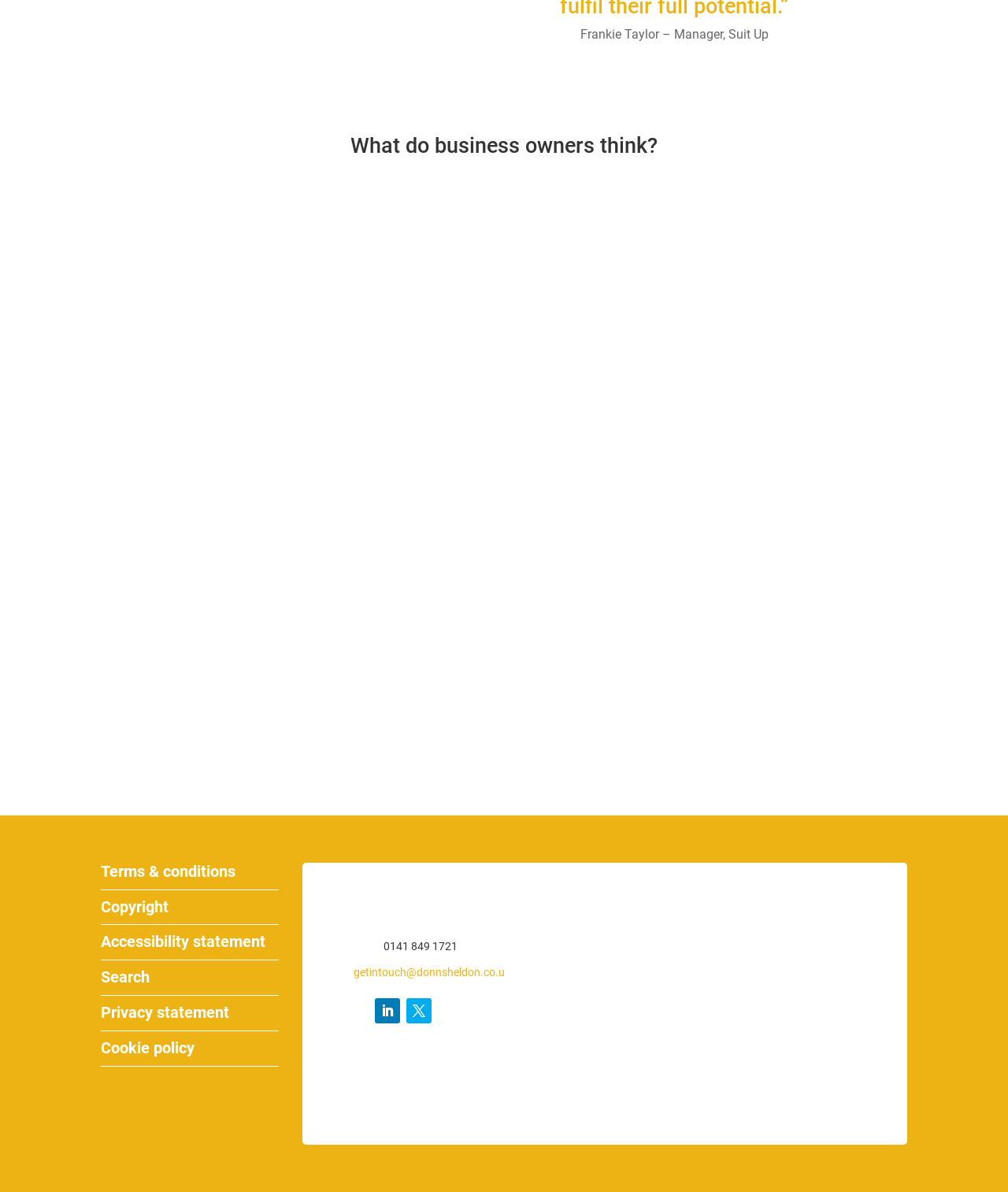Given the description: "parent_node: 검색 name="s"", determine the bounding box coordinates of the UI element. The coordinates should be formatted as four float numbers between 0 and 1, [left, top, right, bottom].

None